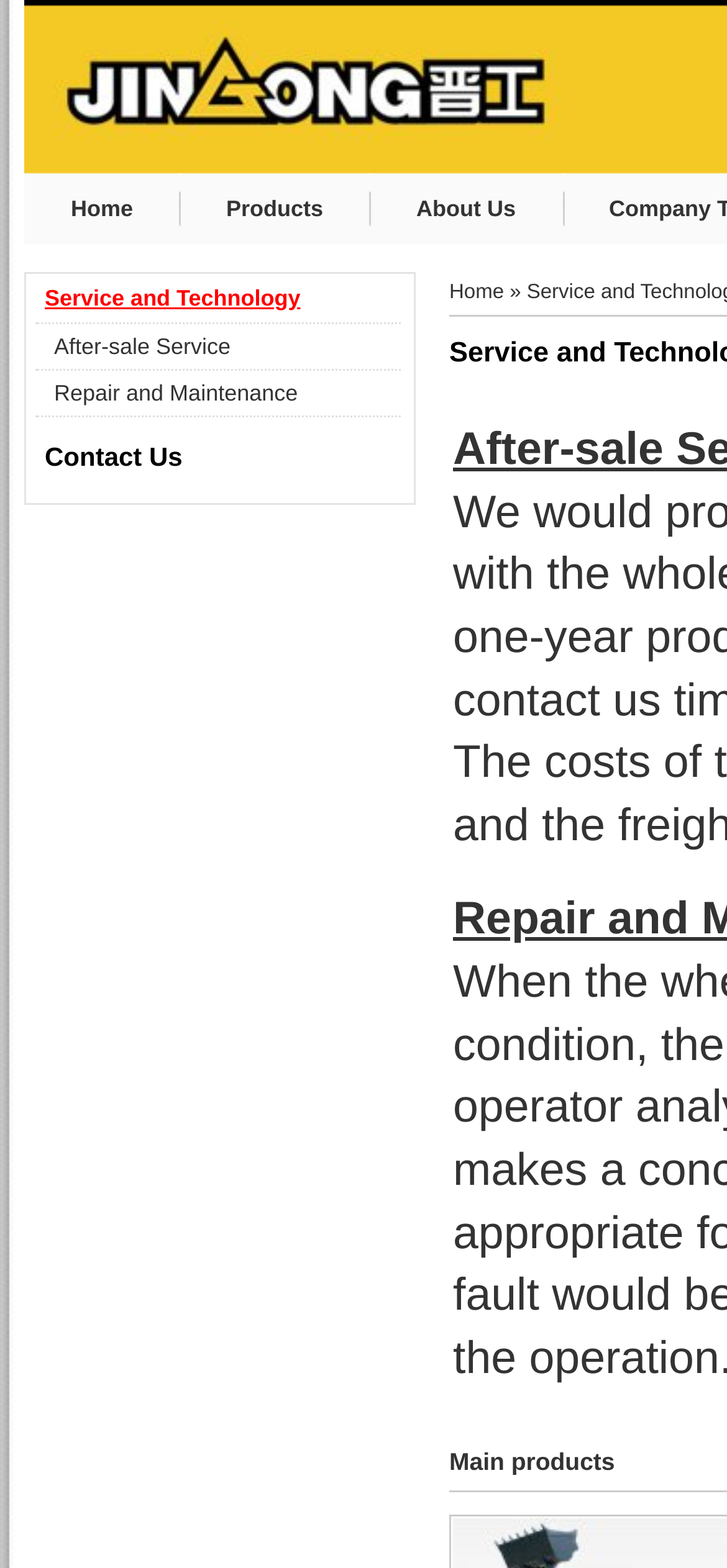Identify the bounding box coordinates of the HTML element based on this description: "Contact Us".

[0.049, 0.282, 0.251, 0.301]